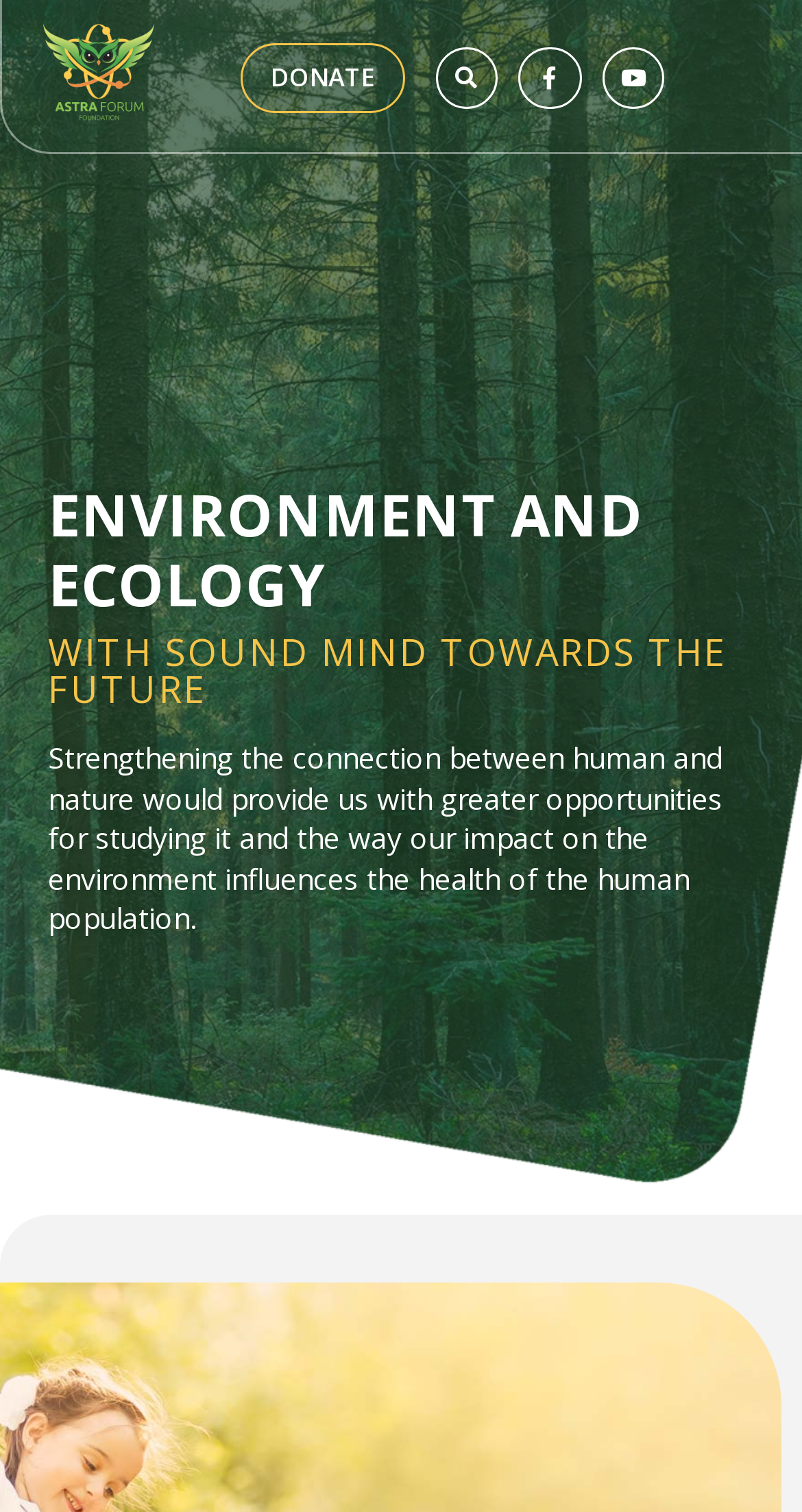What is the name of the foundation?
Refer to the image and offer an in-depth and detailed answer to the question.

The name of the foundation can be found at the top of the webpage, which is 'Environment and ecology - Astra Forum Foundation'.